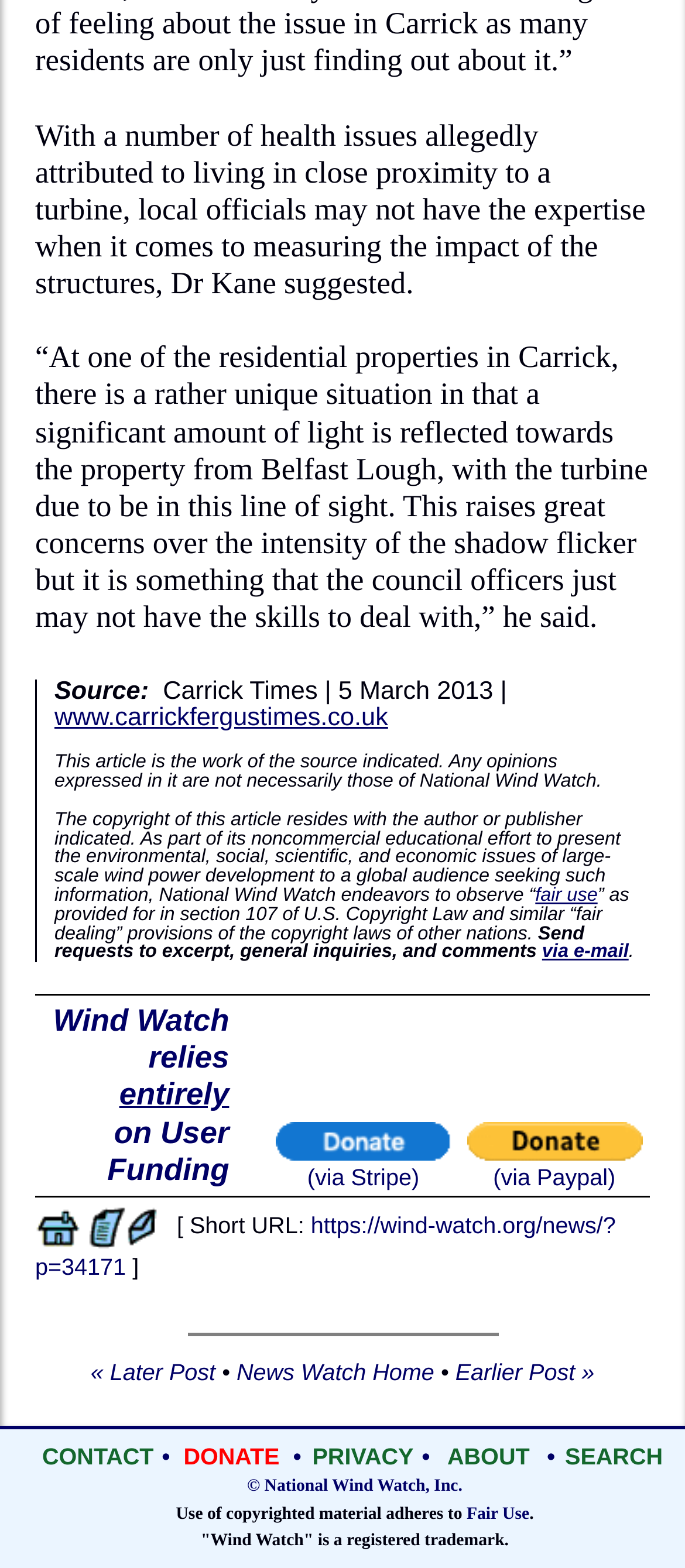Find the bounding box coordinates for the area that should be clicked to accomplish the instruction: "Go to News Watch Home".

[0.051, 0.773, 0.118, 0.79]